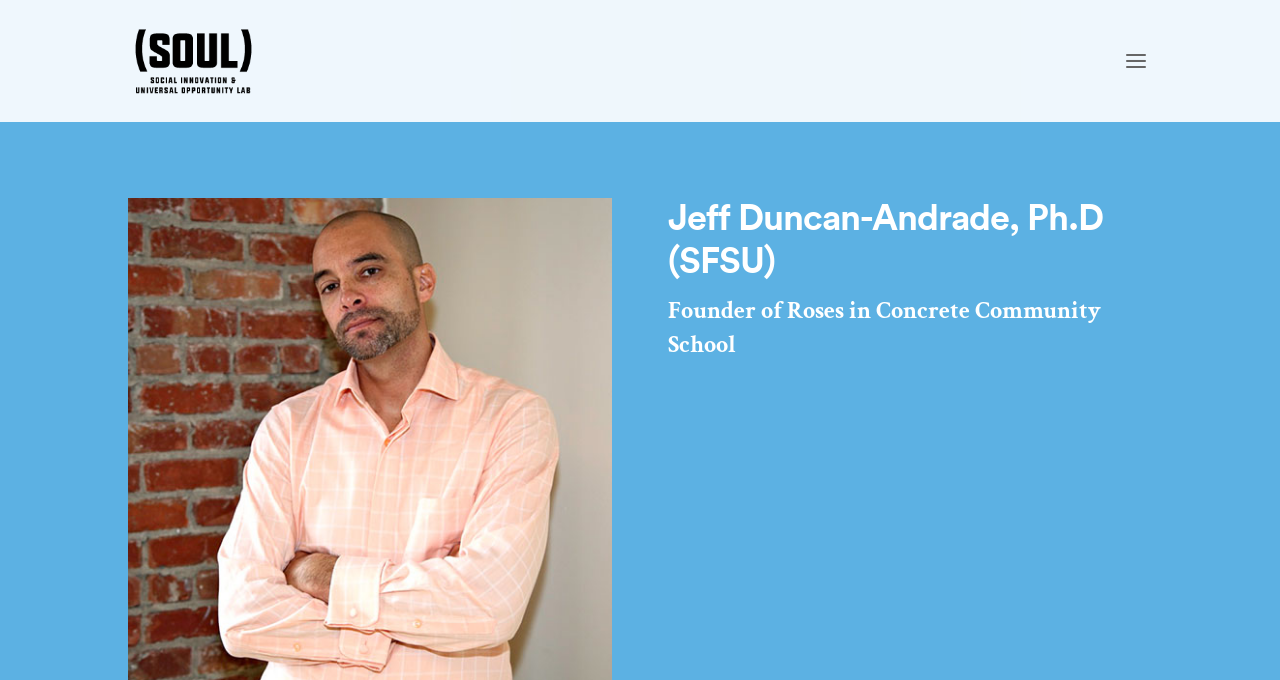What is the degree held by Jeff Duncan-Andrade?
Using the image as a reference, answer the question in detail.

I found the answer by looking at the heading element with the description 'Jeff Duncan-Andrade, Ph.D (SFSU)'.